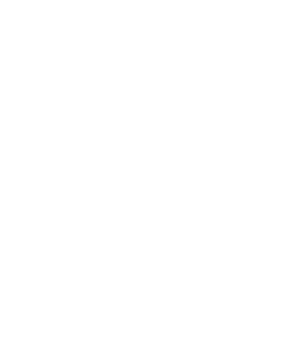Analyze the image and provide a detailed caption.

This image features the "Leota 'Perfect Wrap' Maternity Dress," showcasing its elegant design and flattering silhouette. The dress is ideal for various occasions, providing comfort and style for expecting mothers. Its wrap style not only offers ease of wear but also highlights a figure-friendly fit. The overall aesthetic is sophisticated, making it a perfect choice for both casual outings and more formal events. Ideal for layering or wearing alone, this dress exemplifies versatility in maternity fashion.